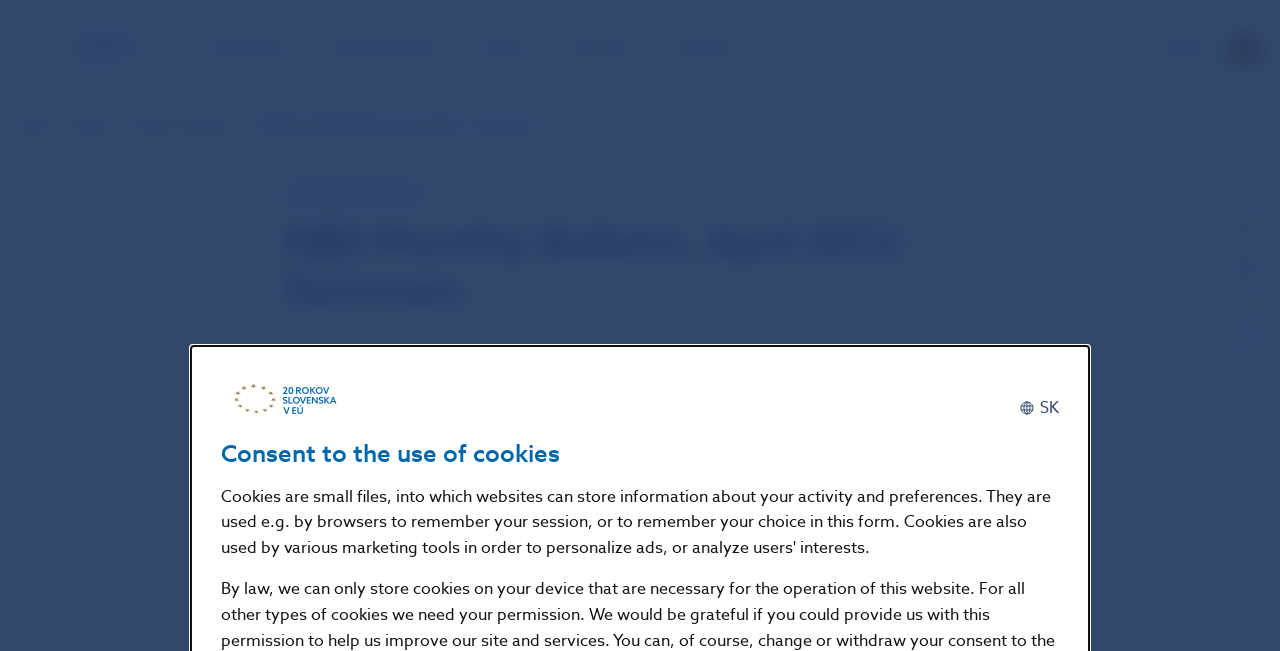Please determine the bounding box coordinates of the element to click in order to execute the following instruction: "Share on Facebook". The coordinates should be four float numbers between 0 and 1, specified as [left, top, right, bottom].

[0.952, 0.272, 0.996, 0.329]